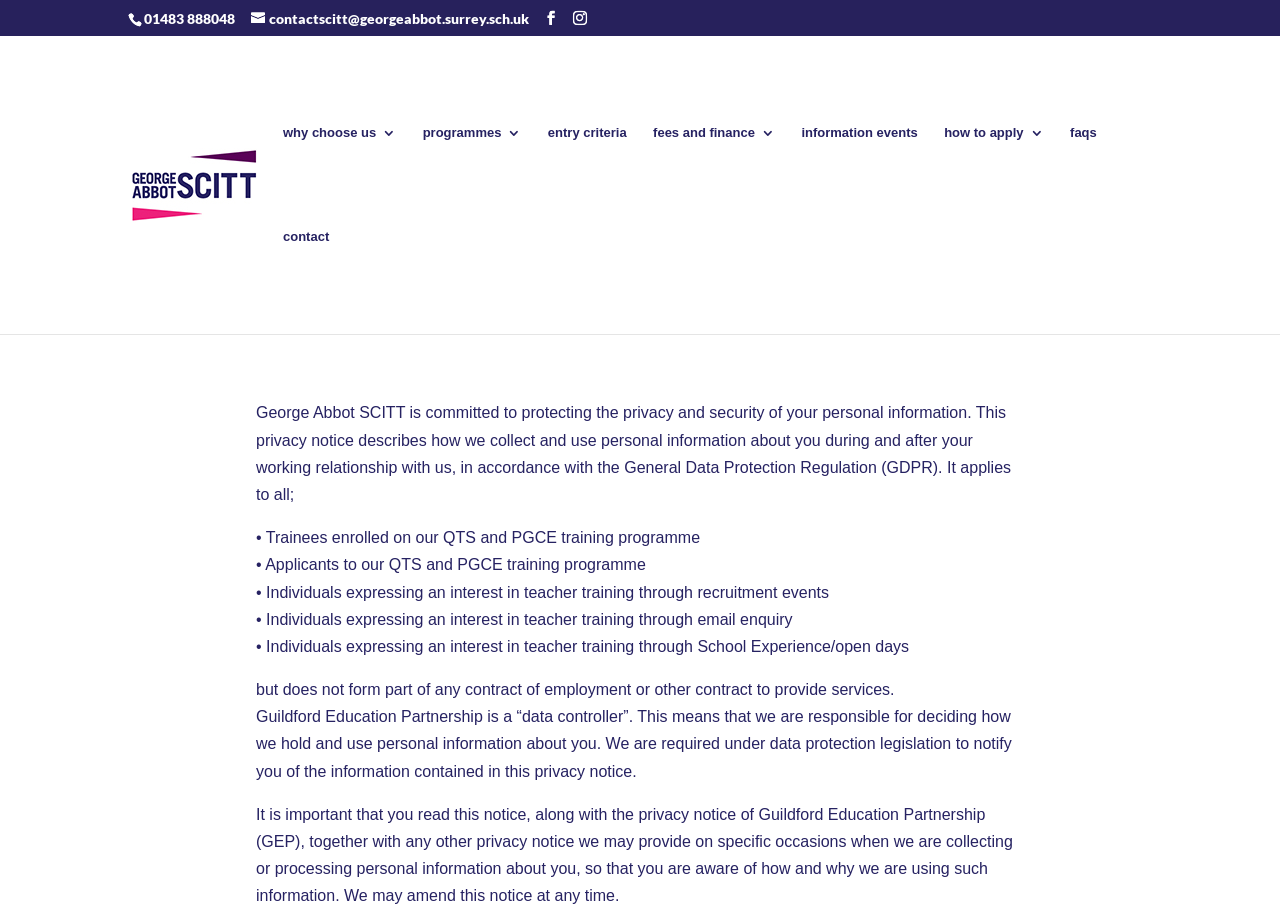Based on the element description why choose us, identify the bounding box coordinates for the UI element. The coordinates should be in the format (top-left x, top-left y, bottom-right x, bottom-right y) and within the 0 to 1 range.

[0.221, 0.137, 0.31, 0.249]